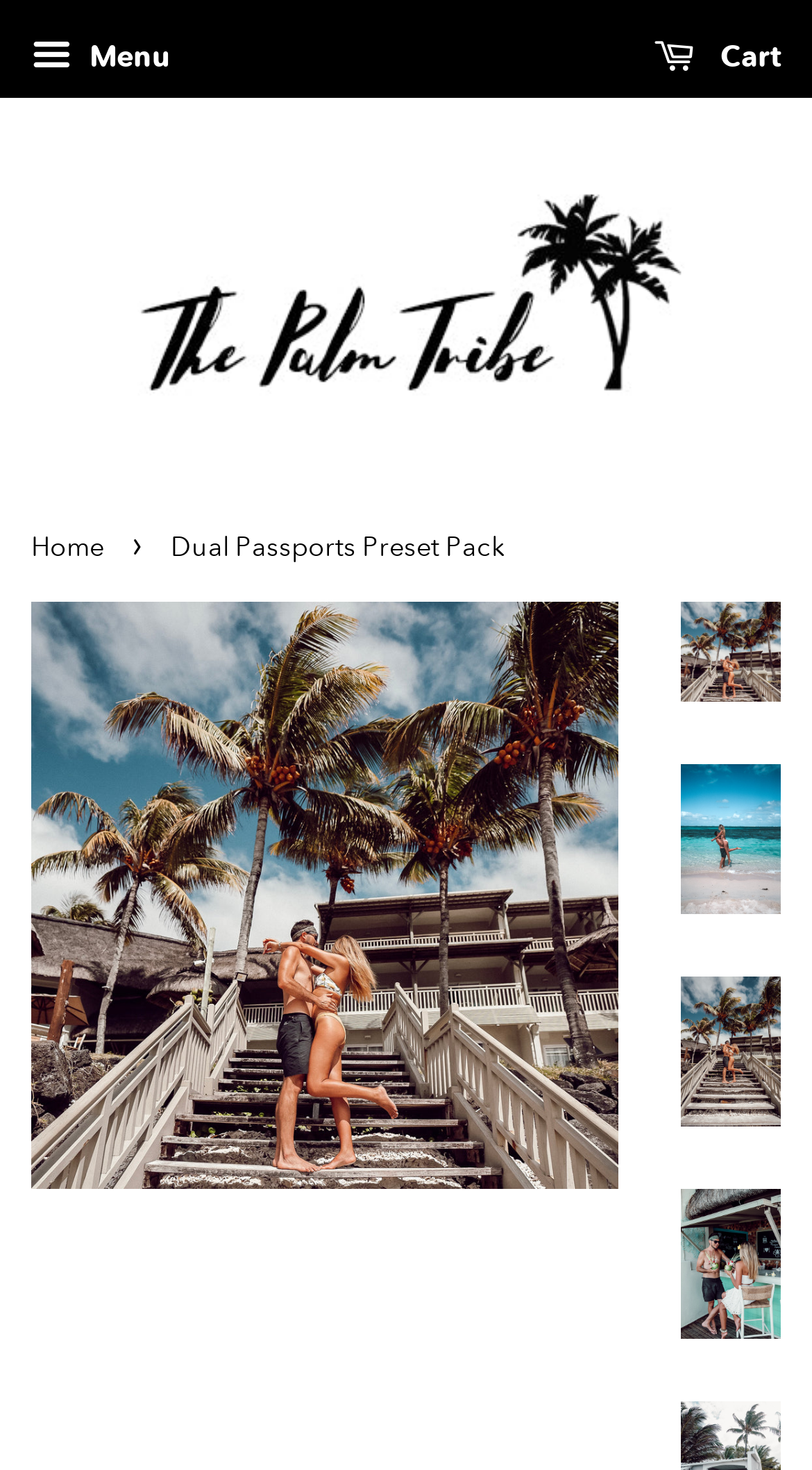Give a one-word or short phrase answer to the question: 
How many images are there on the webpage?

6